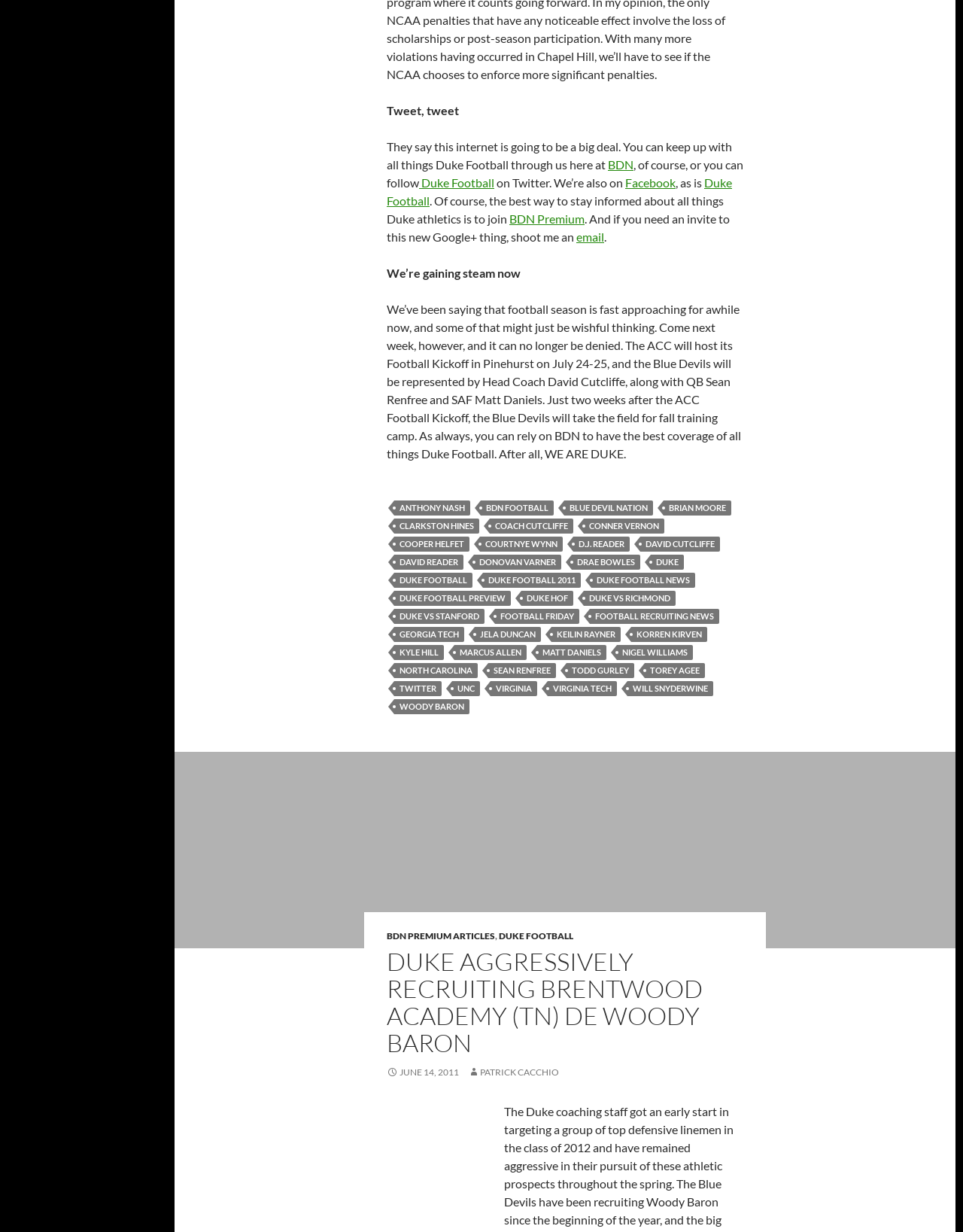Highlight the bounding box of the UI element that corresponds to this description: "vice versa".

None